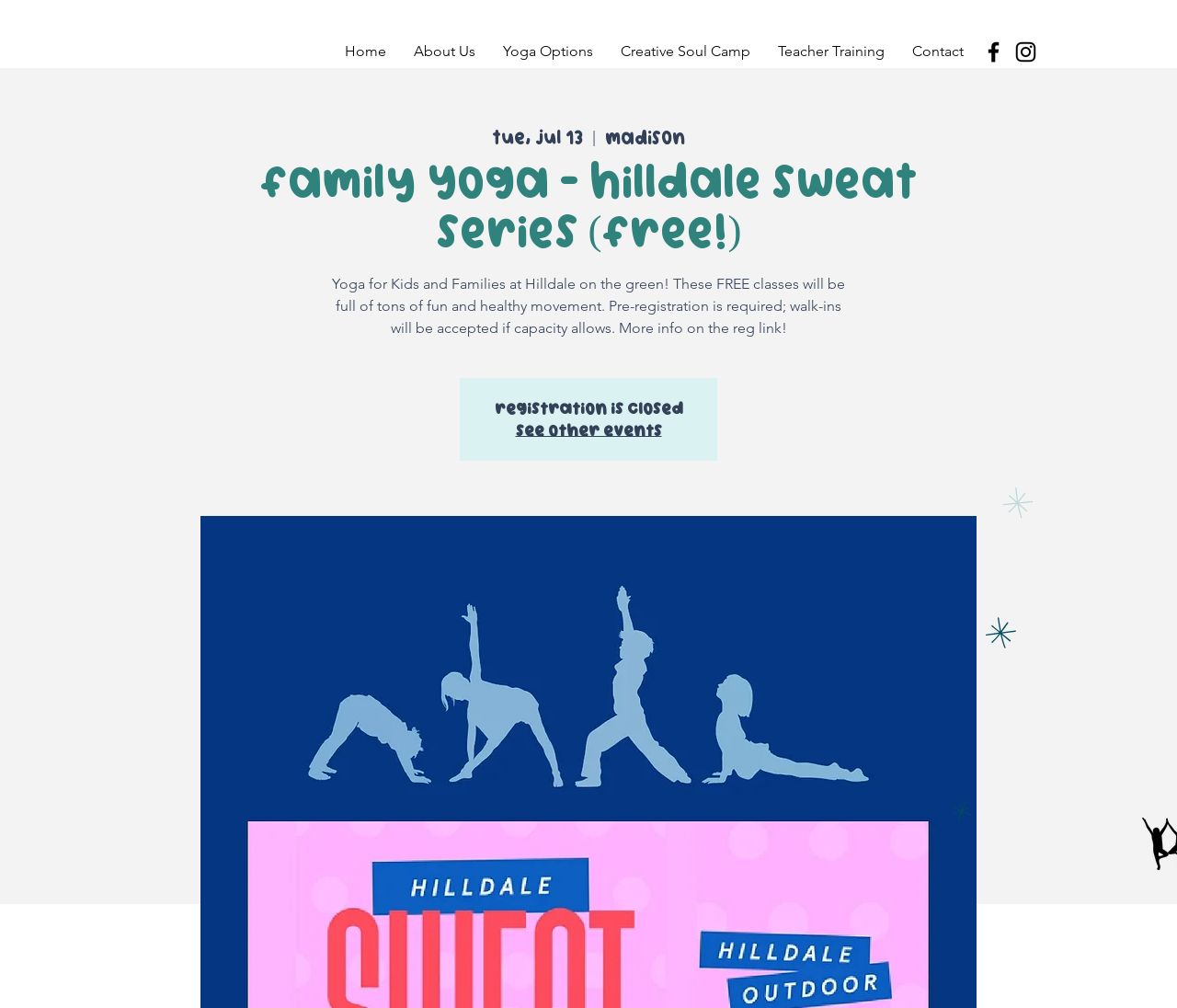Find the primary header on the webpage and provide its text.

Family Yoga - Hilldale Sweat Series (Free!)